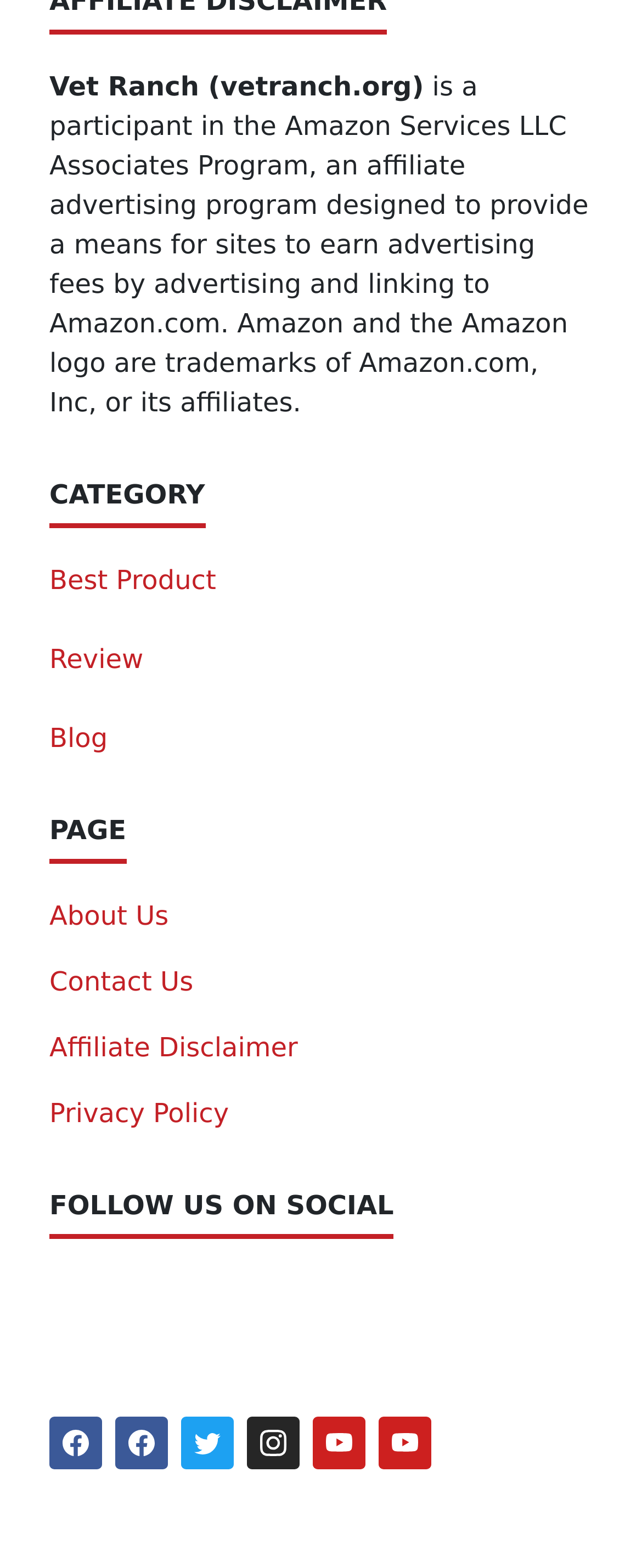Provide a single word or phrase to answer the given question: 
What is the name of the website?

Vet Ranch